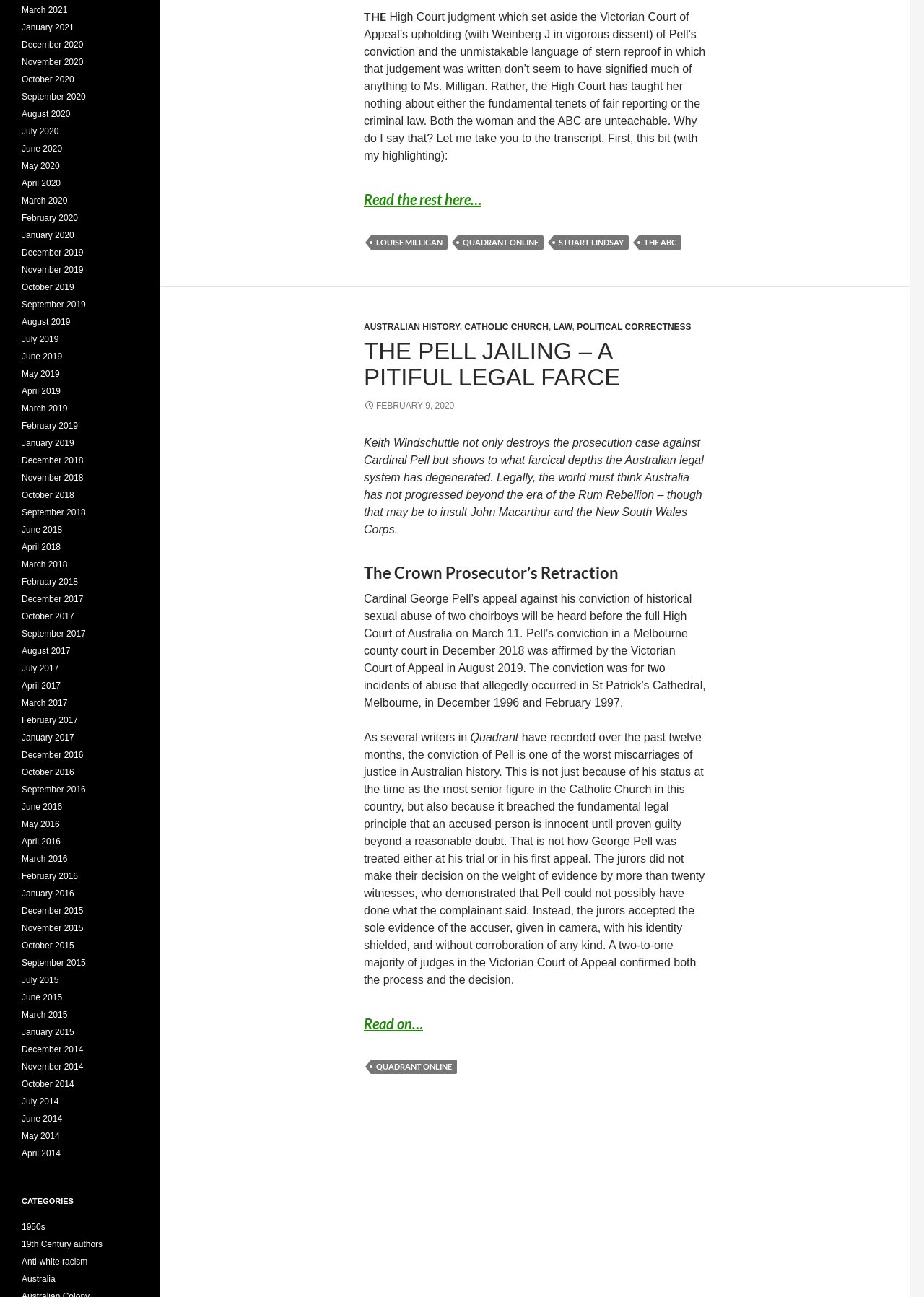Find the bounding box coordinates of the element to click in order to complete the given instruction: "Click the 'THE PELL JAILING – A PITIFUL LEGAL FARCE' link."

[0.394, 0.26, 0.671, 0.301]